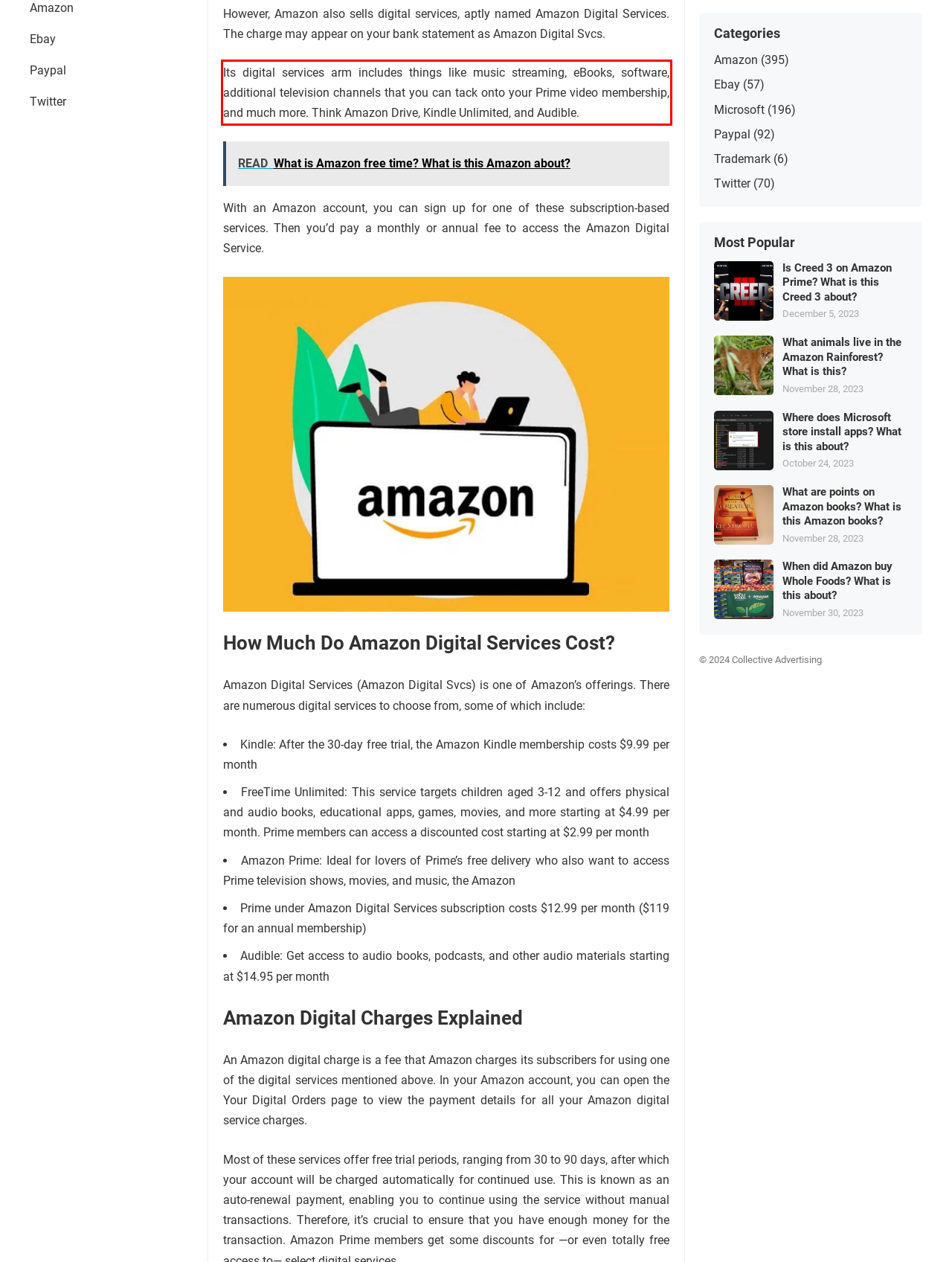You are provided with a screenshot of a webpage that includes a UI element enclosed in a red rectangle. Extract the text content inside this red rectangle.

Its digital services arm includes things like music streaming, eBooks, software, additional television channels that you can tack onto your Prime video membership, and much more. Think Amazon Drive, Kindle Unlimited, and Audible.